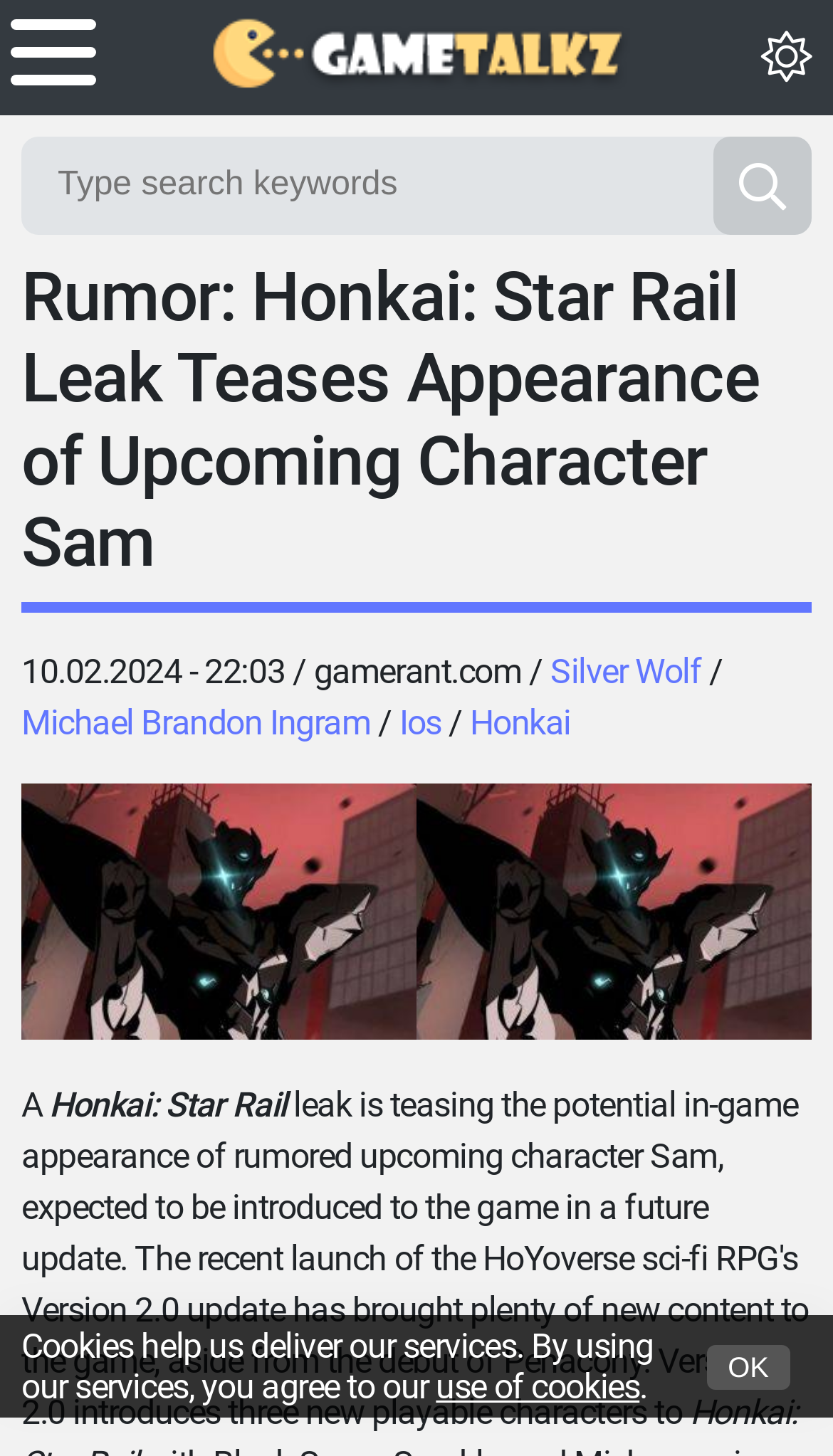Please find the bounding box coordinates (top-left x, top-left y, bottom-right x, bottom-right y) in the screenshot for the UI element described as follows: name="search_link" placeholder="Type search keywords"

[0.026, 0.094, 0.974, 0.161]